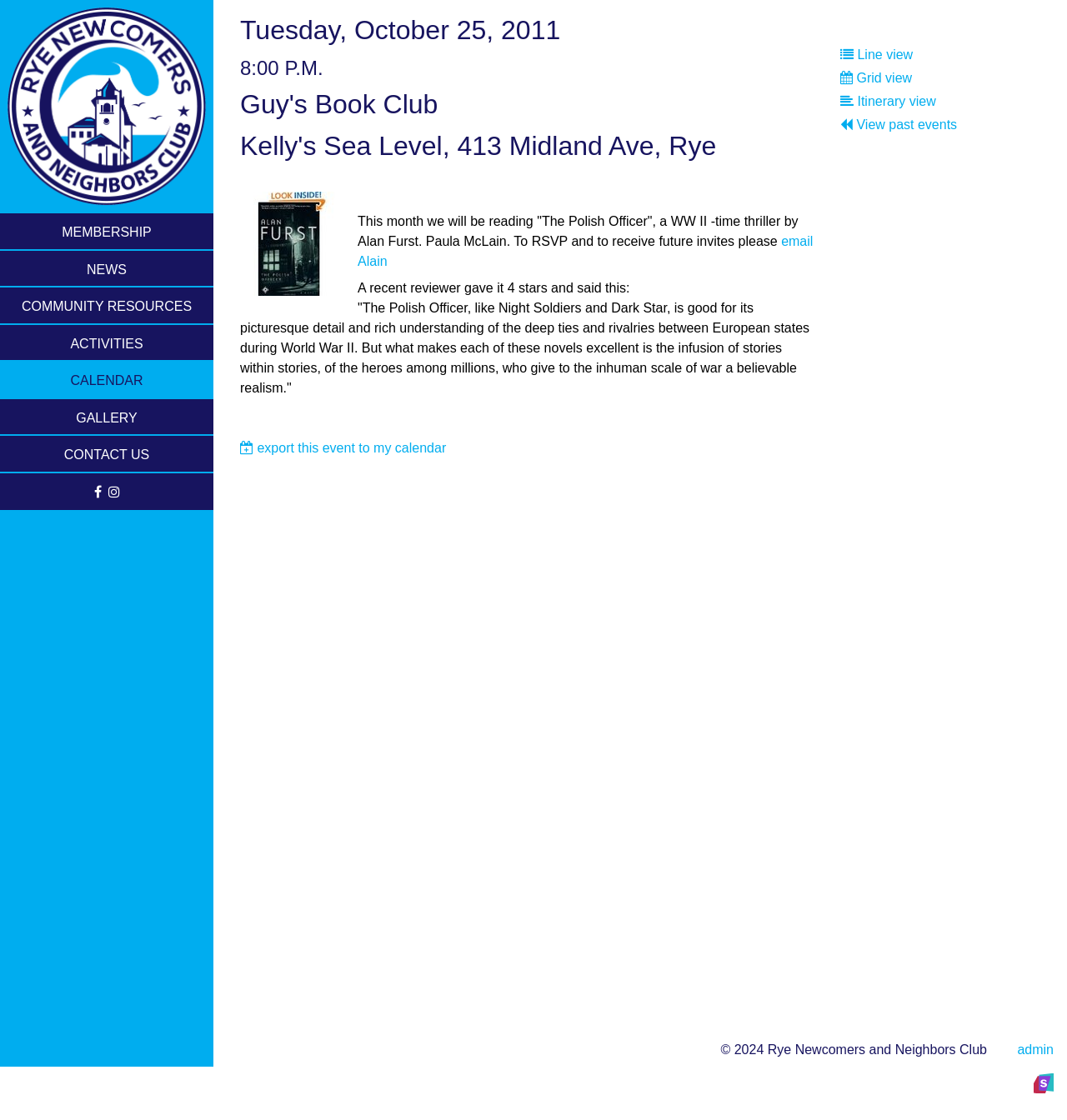Determine the bounding box for the UI element as described: "View past events". The coordinates should be represented as four float numbers between 0 and 1, formatted as [left, top, right, bottom].

[0.788, 0.101, 0.966, 0.122]